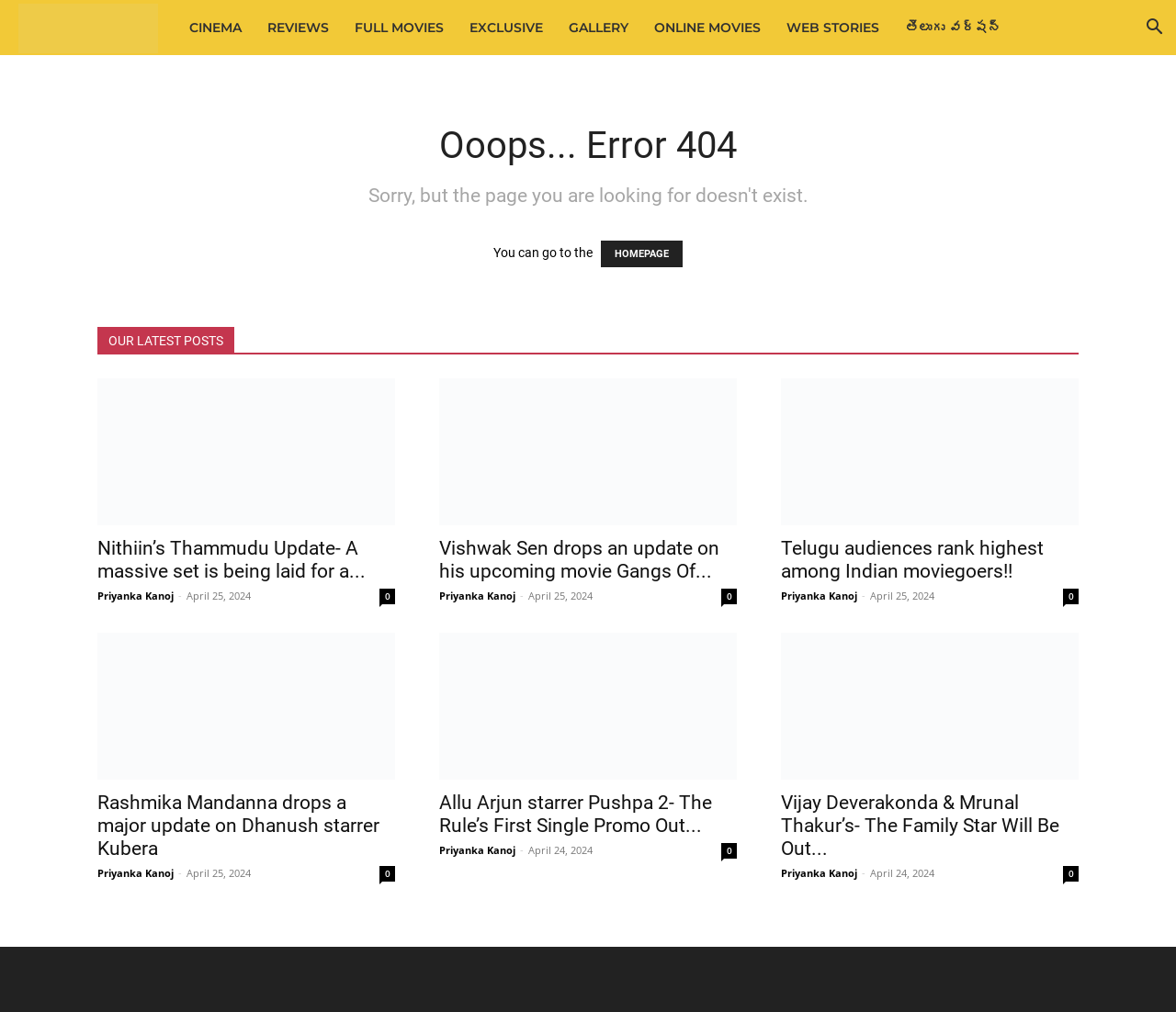Based on the element description: "Online Movies", identify the UI element and provide its bounding box coordinates. Use four float numbers between 0 and 1, [left, top, right, bottom].

[0.545, 0.0, 0.658, 0.054]